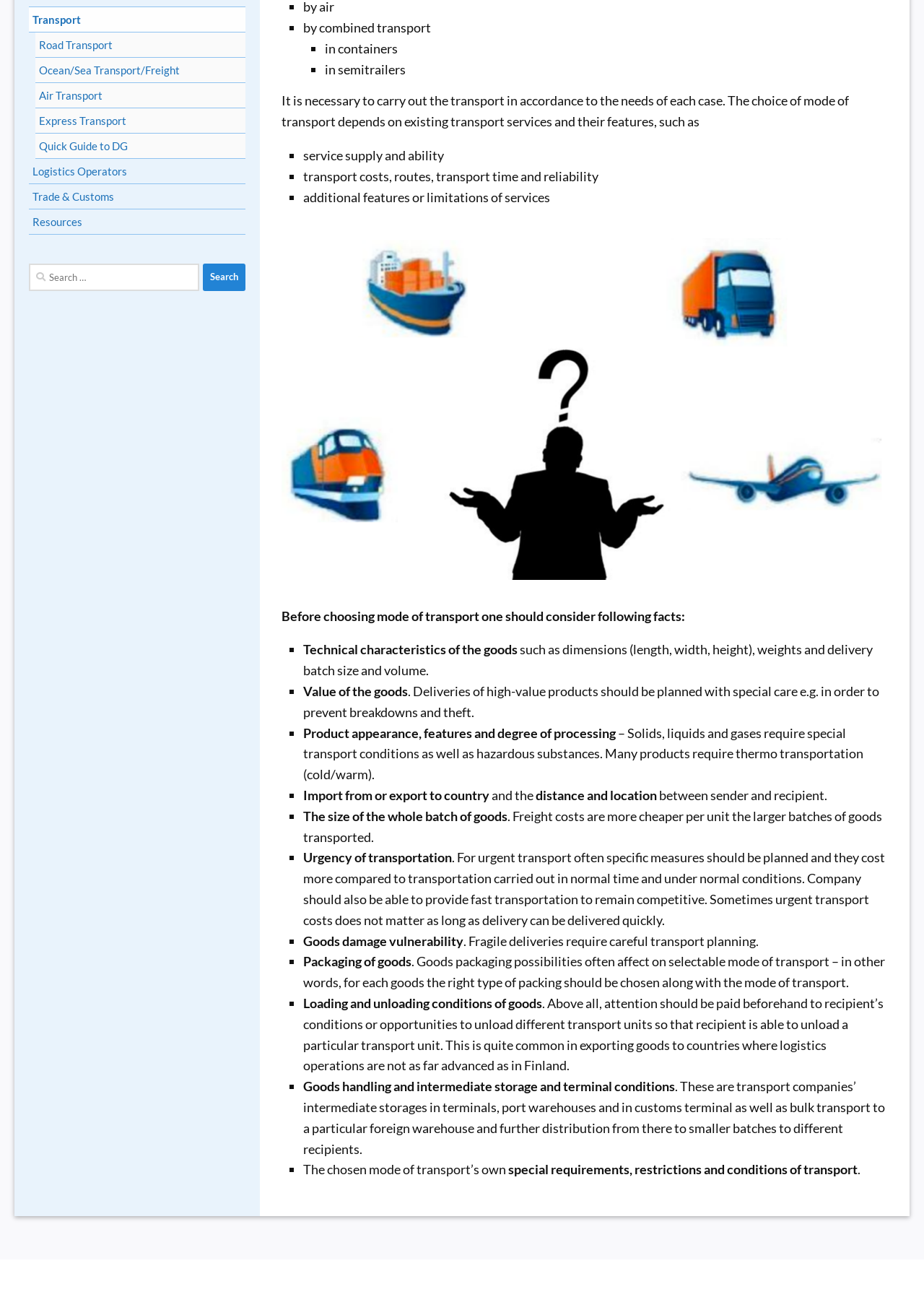Predict the bounding box for the UI component with the following description: "alt="Nano_by_Barte_DSC_3891" title="Nano4814"".

None